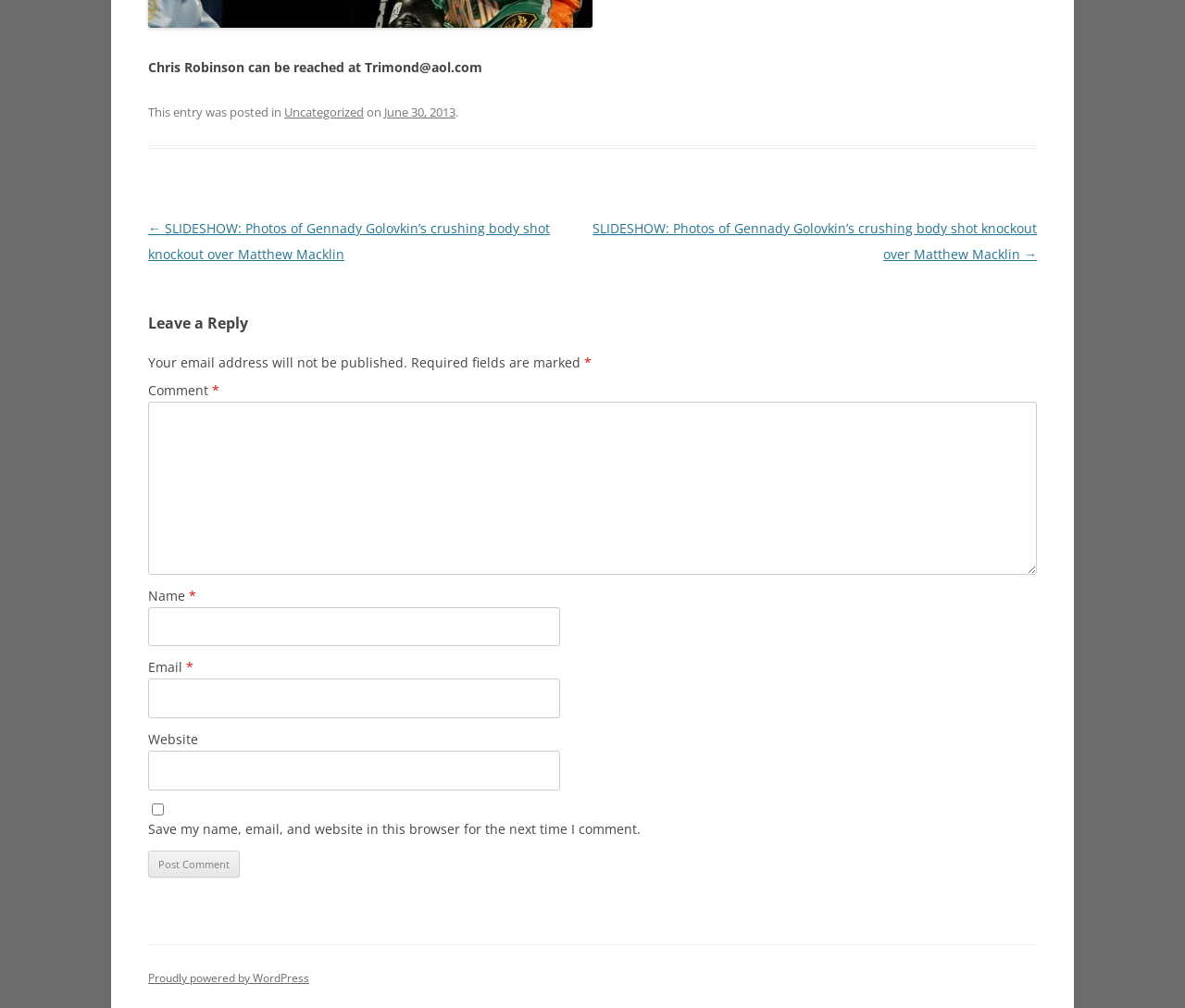Based on what you see in the screenshot, provide a thorough answer to this question: What is the button at the bottom for?

The button at the bottom is for posting a comment, as indicated by the button element 'Post Comment' located at the bottom of the webpage, which allows users to submit their comments.